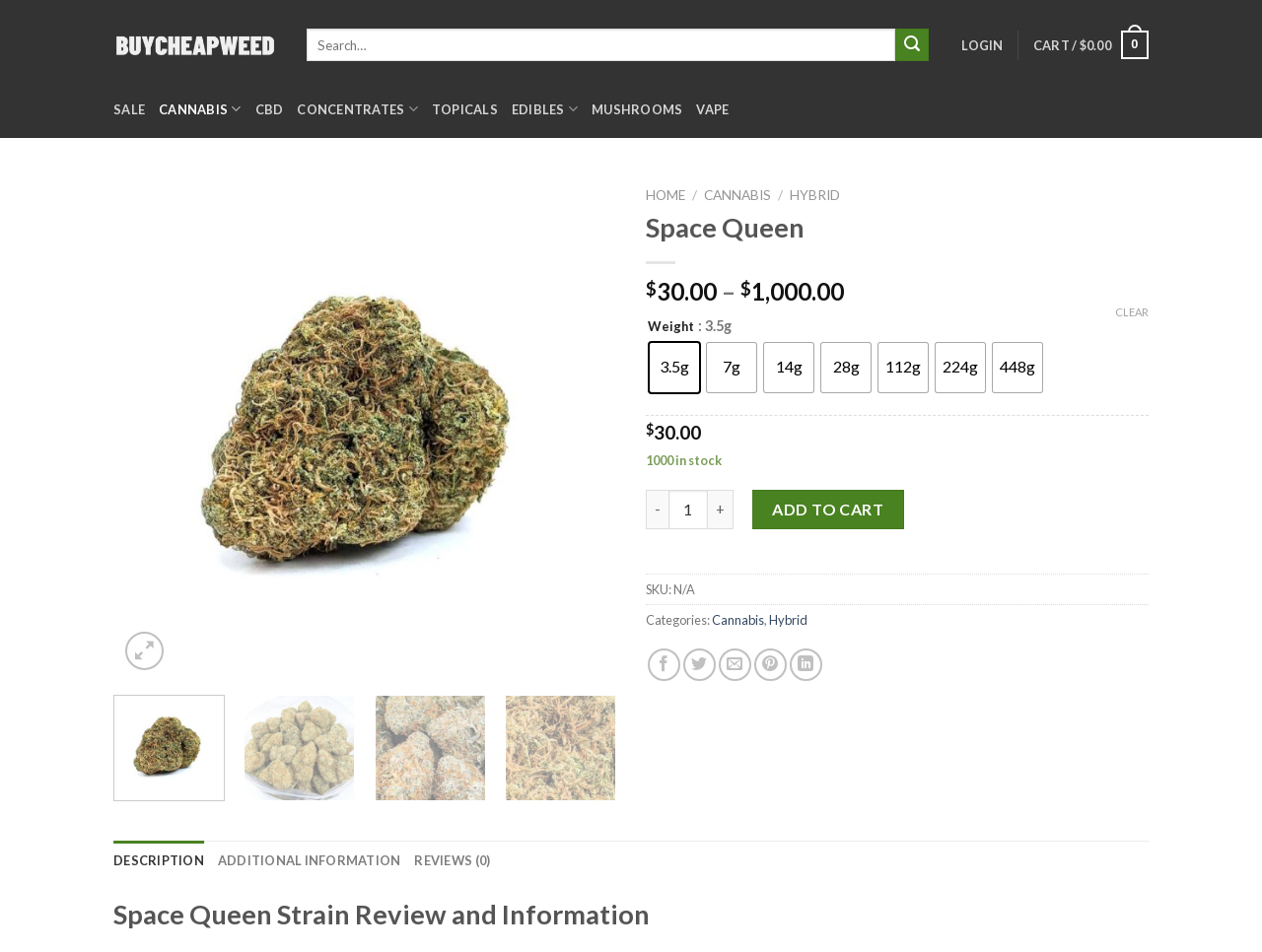Could you find the bounding box coordinates of the clickable area to complete this instruction: "Login to your account"?

[0.762, 0.028, 0.795, 0.066]